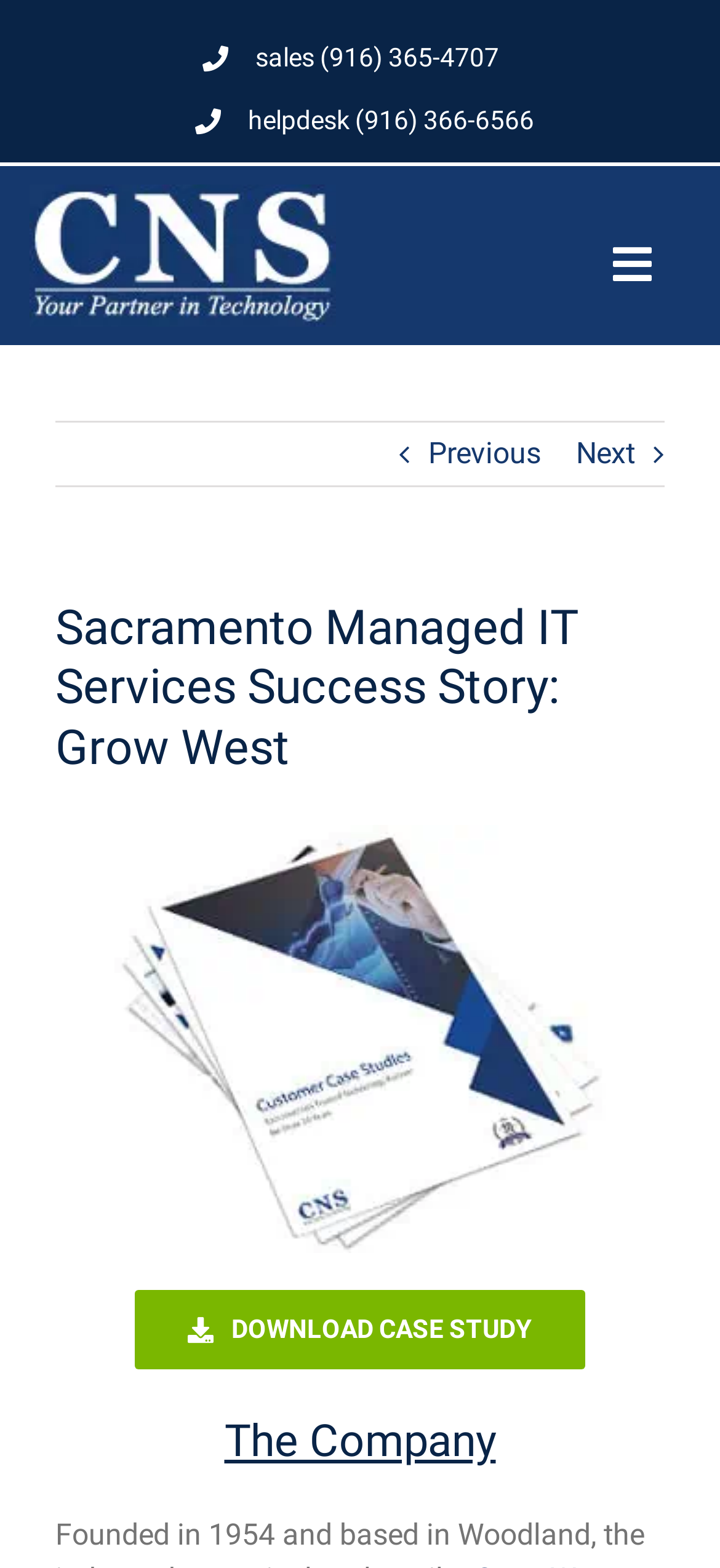What is the company name in the logo?
Use the information from the screenshot to give a comprehensive response to the question.

I found the company name in the logo by looking at the top-left corner of the webpage, where I saw an image with a logo and the company name 'Capital Network Solutions, Inc.'.